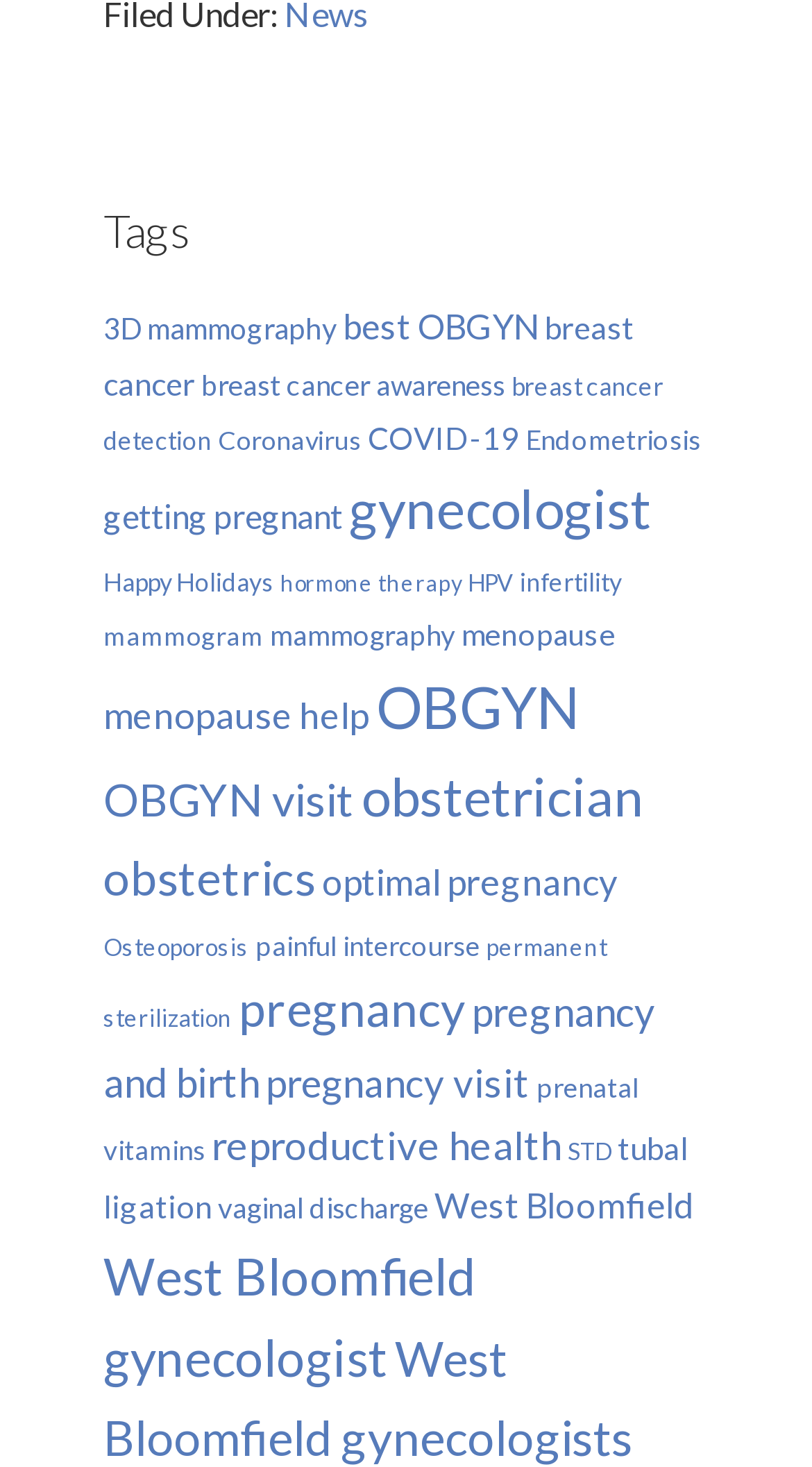Highlight the bounding box of the UI element that corresponds to this description: "gynecologist".

[0.429, 0.324, 0.801, 0.369]